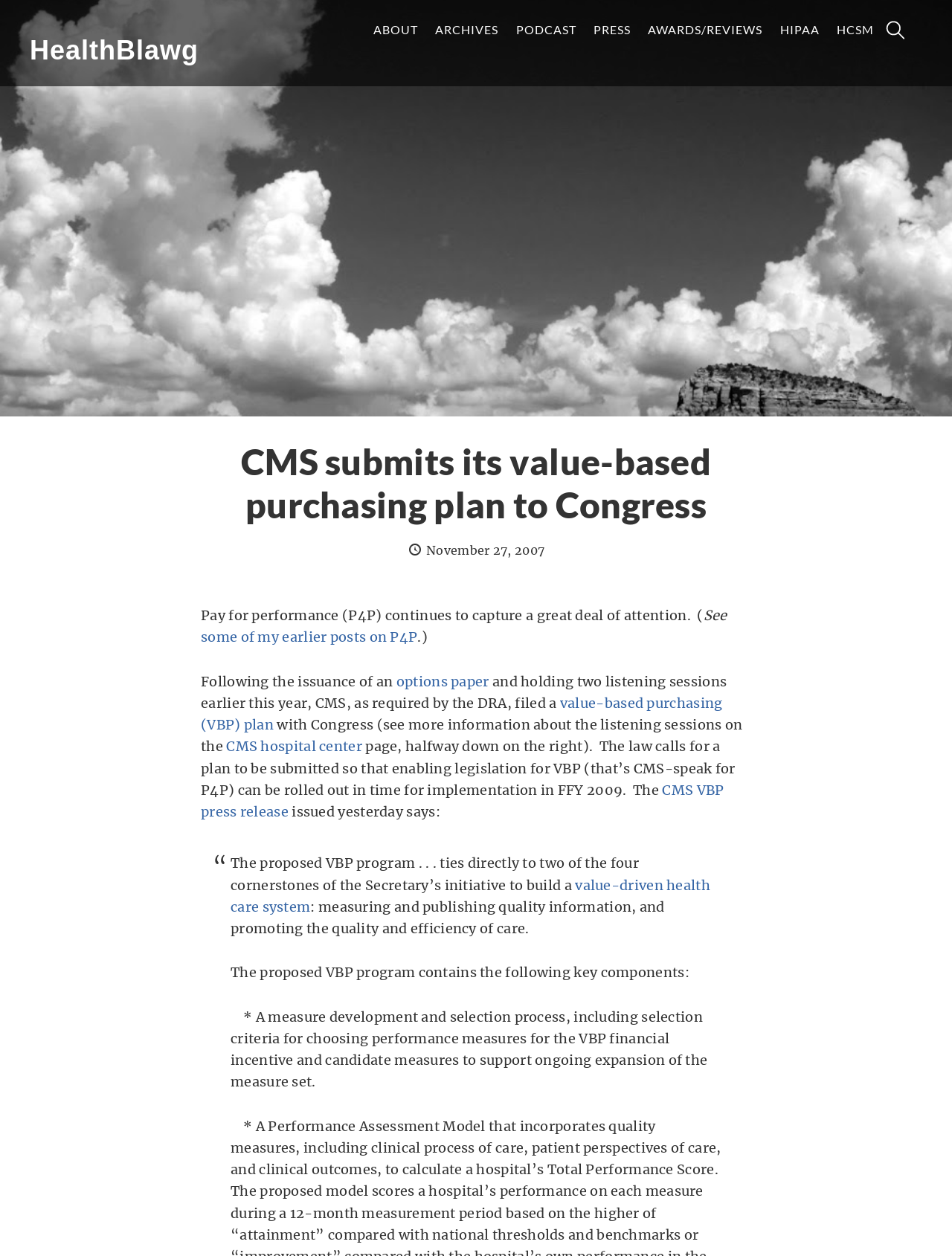Using the details from the image, please elaborate on the following question: What is one of the key components of the proposed VBP program?

I found one of the key components of the proposed VBP program by reading the list of components, which includes 'A measure development and selection process, including selection criteria for choosing performance measures for the VBP financial incentive and candidate measures to support ongoing expansion of the measure set.'